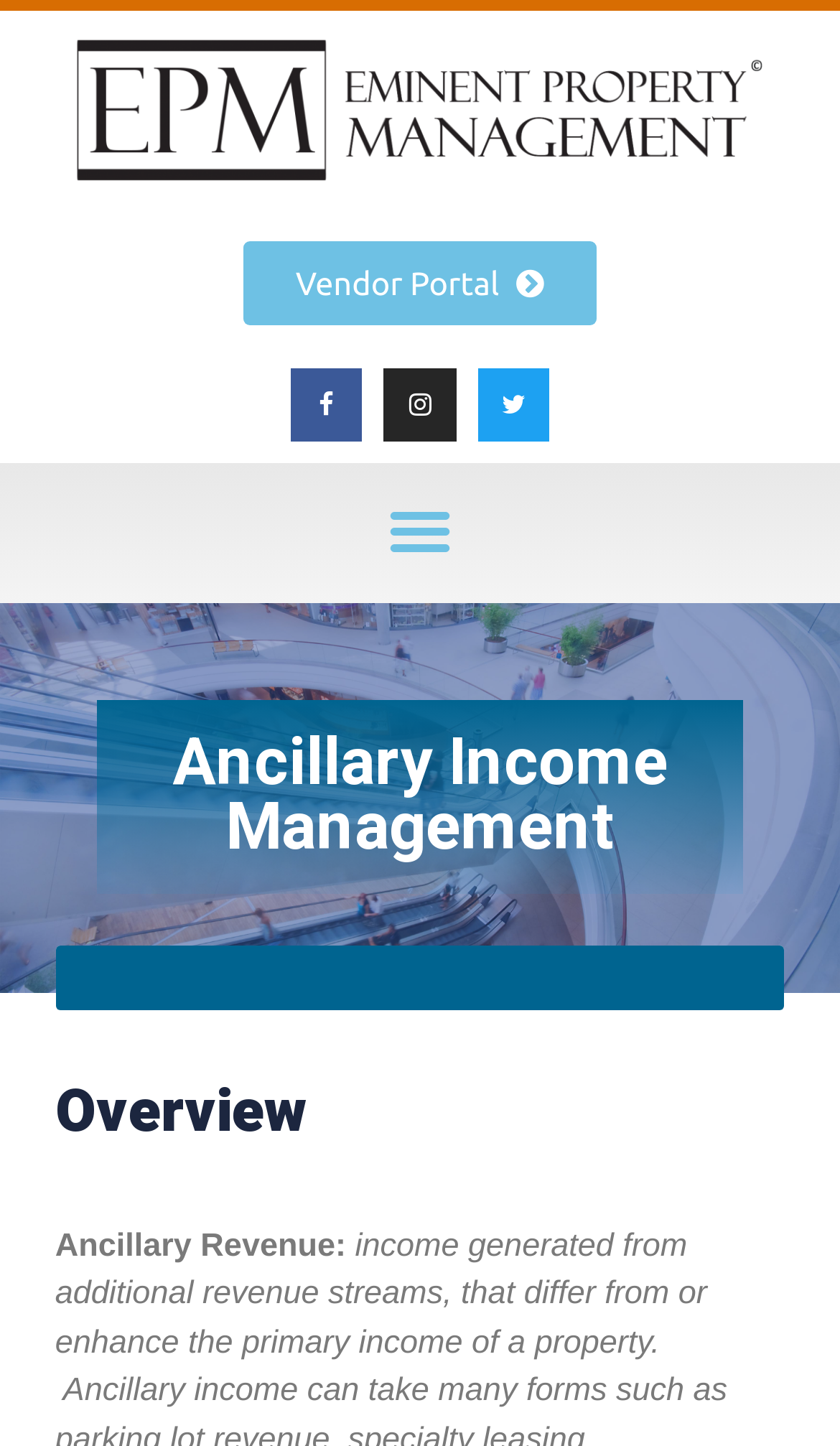Generate a thorough caption that explains the contents of the webpage.

The webpage is about EPM Leasing, a company that specializes in ancillary services and property management with revenue streams in New York. 

At the top left of the page, there is a logo of the company, which is an image linked to the homepage. Next to the logo, there are three social media links: Facebook, Instagram, and Twitter, aligned horizontally. 

On the right side of the top section, there is a menu toggle button that, when expanded, reveals a dropdown menu. The menu contains a heading "Ancillary Income Management" followed by a progress bar, which is currently at 0%. 

Below the progress bar, there is another heading "Overview" and two lines of text. The first line reads "Ancillary Revenue:" and the second line is a single non-breaking space character. 

There is also a link to the "Vendor Portal" located at the top center of the page.